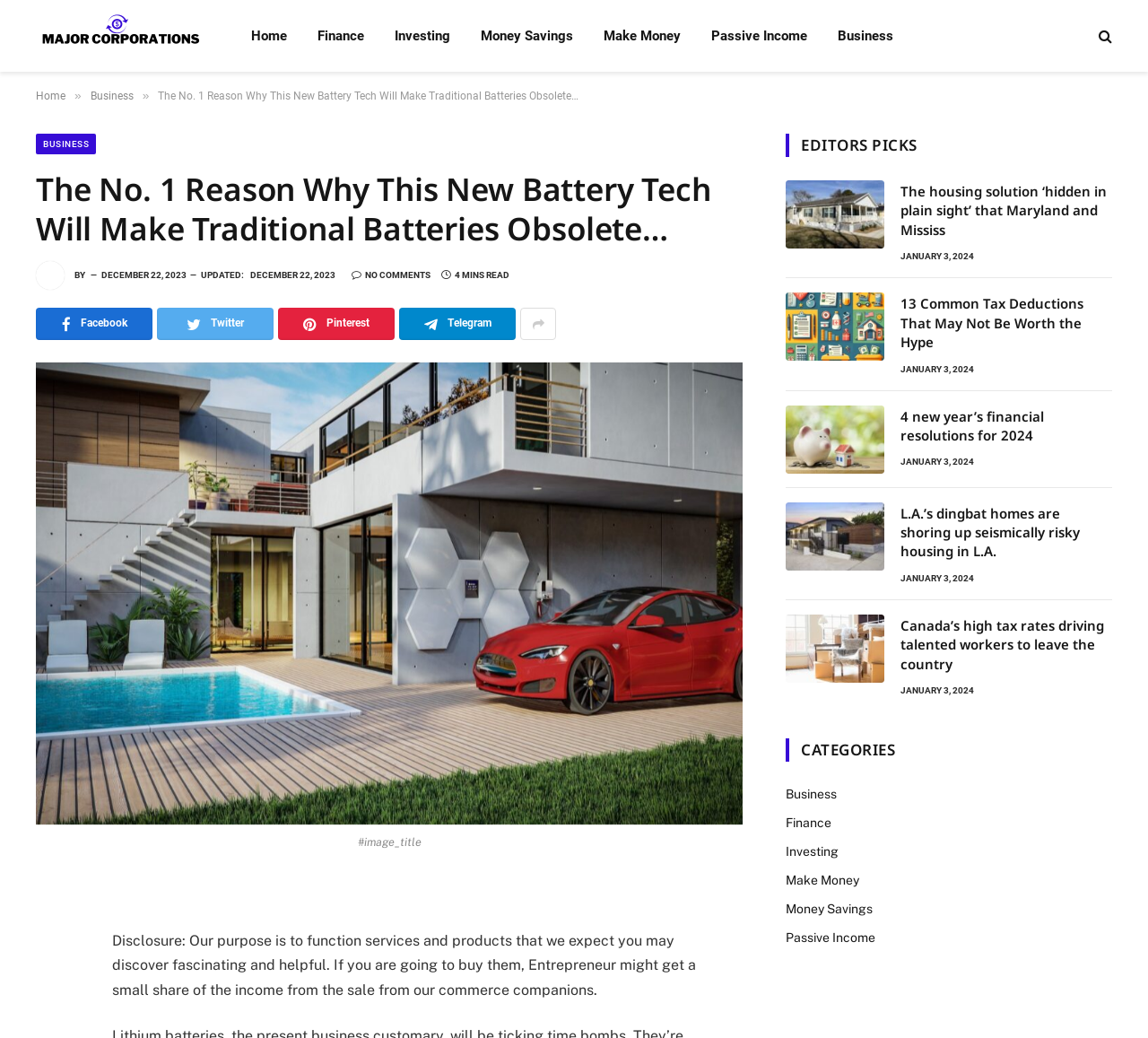Please provide the bounding box coordinates for the UI element as described: "title="Search"". The coordinates must be four floats between 0 and 1, represented as [left, top, right, bottom].

[0.954, 0.015, 0.969, 0.054]